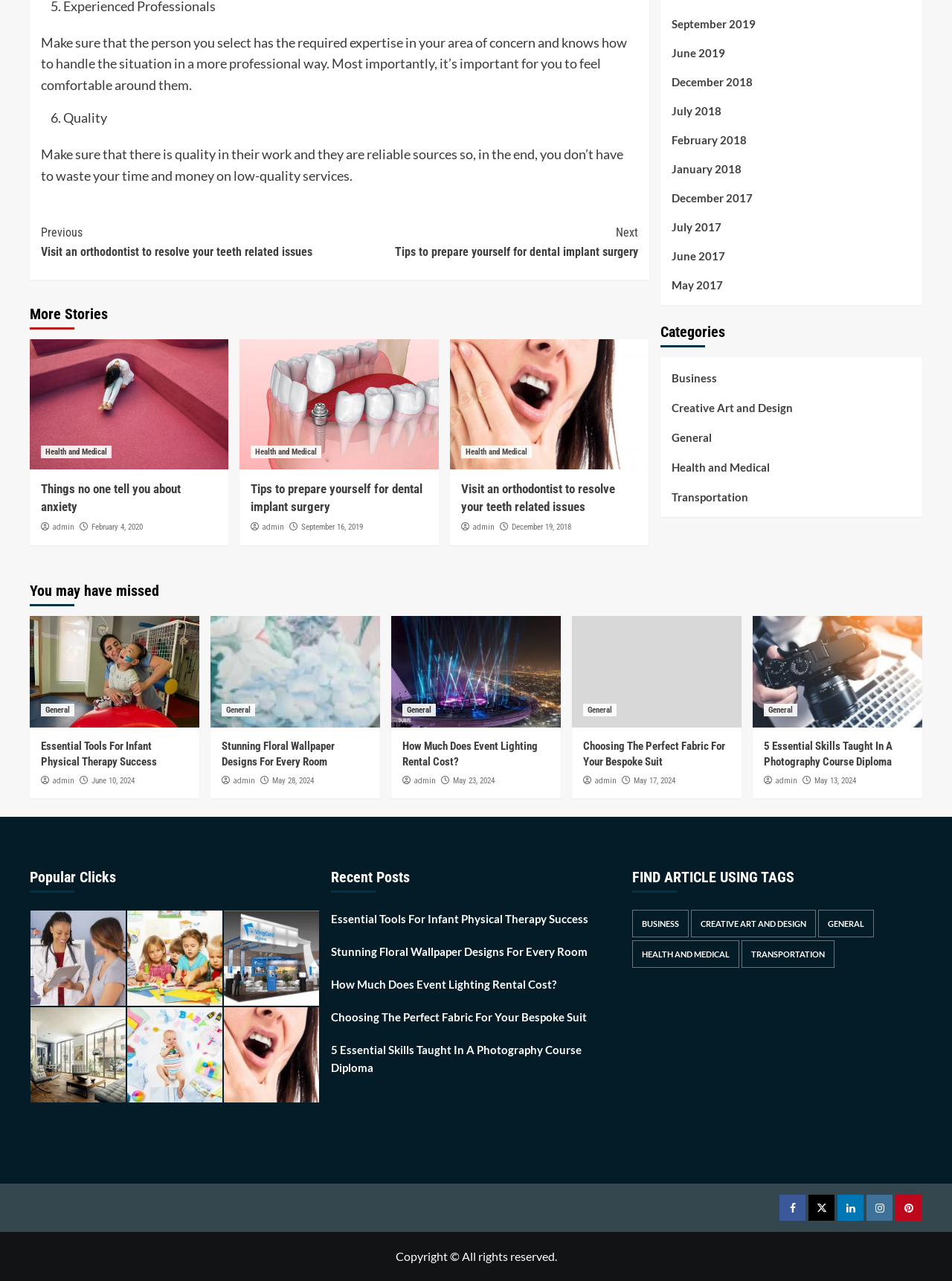What is the purpose of the 'Continue Reading' button?
Using the image as a reference, give a one-word or short phrase answer.

To continue reading an article